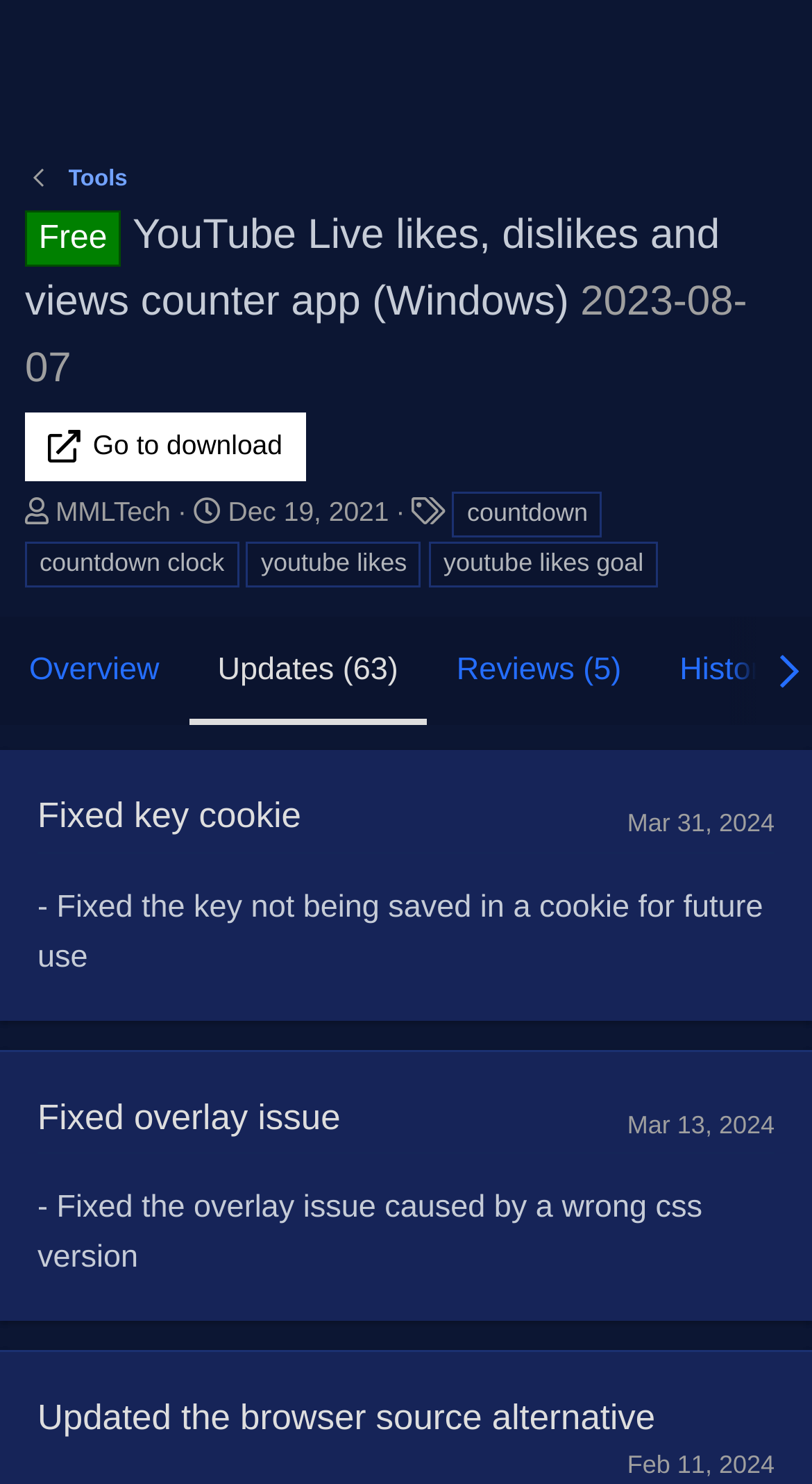Given the element description Added option to enable/disable icons, identify the bounding box coordinates for the UI element on the webpage screenshot. The format should be (top-left x, top-left y, bottom-right x, bottom-right y), with values between 0 and 1.

[0.046, 0.527, 0.759, 0.553]